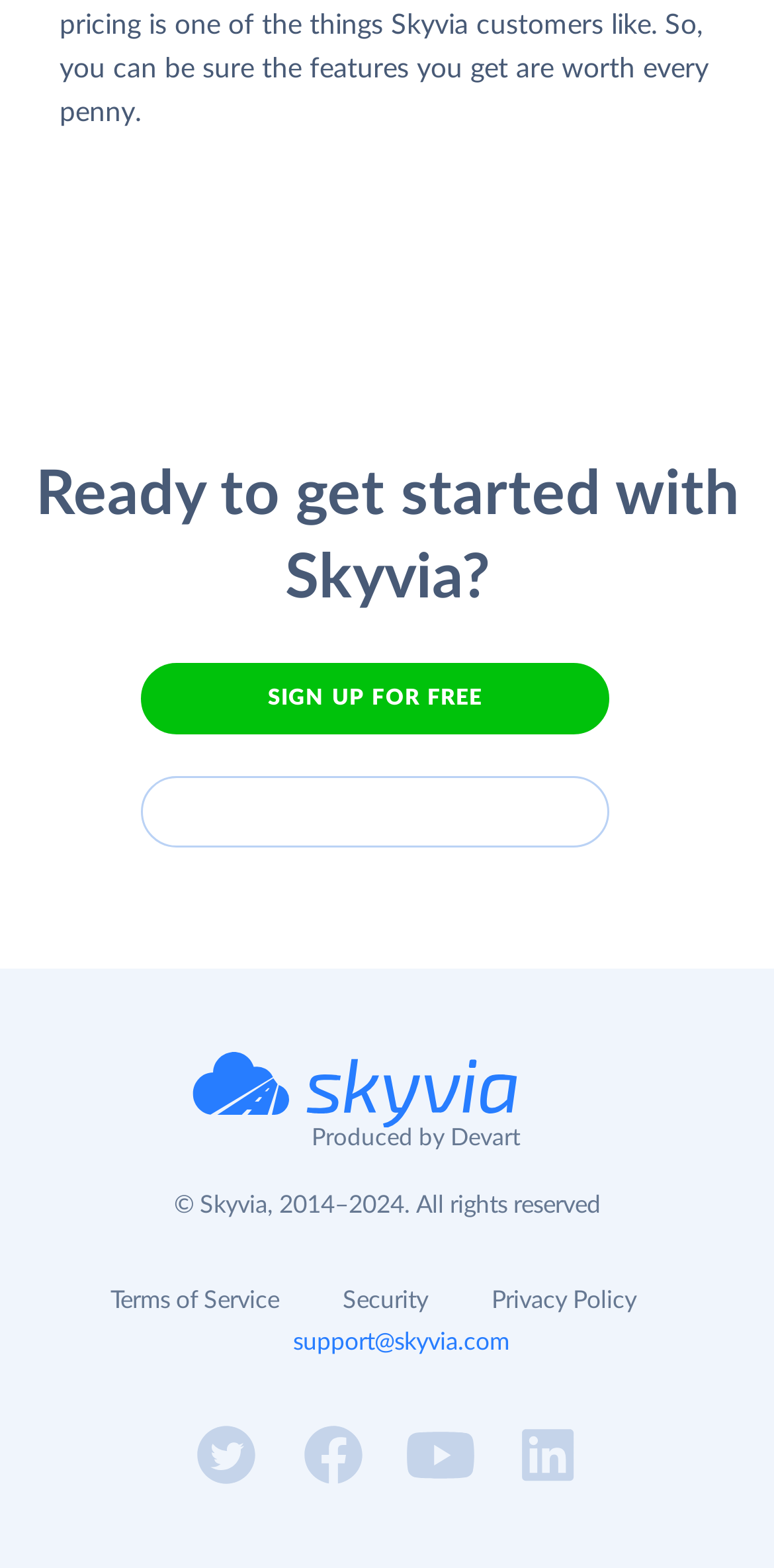Locate the UI element that matches the description Privacy Policy in the webpage screenshot. Return the bounding box coordinates in the format (top-left x, top-left y, bottom-right x, bottom-right y), with values ranging from 0 to 1.

[0.635, 0.821, 0.822, 0.836]